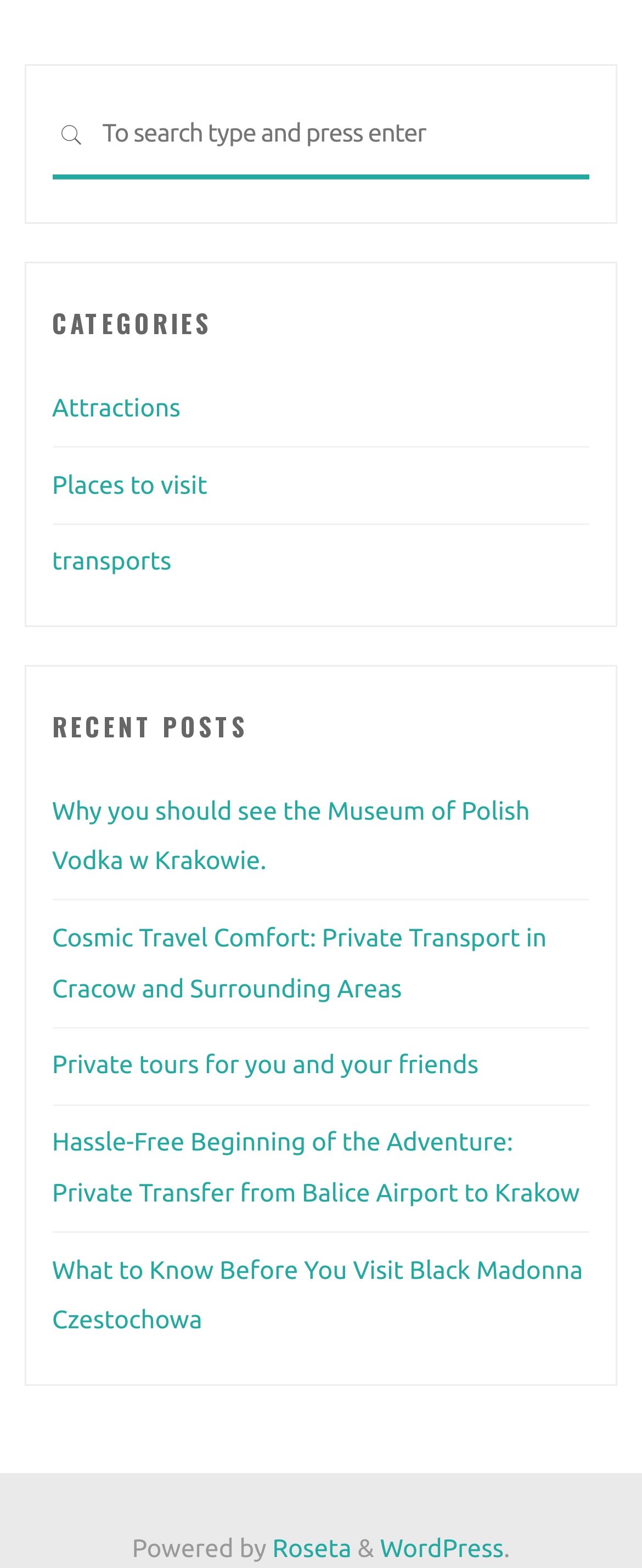What is the theme of the webpage?
Look at the screenshot and provide an in-depth answer.

The categories listed on the webpage, such as 'Attractions', 'Places to visit', and 'Transports', suggest that the webpage is related to travel or tourism. Additionally, the recent posts listed on the webpage have titles that are descriptive of travel experiences.